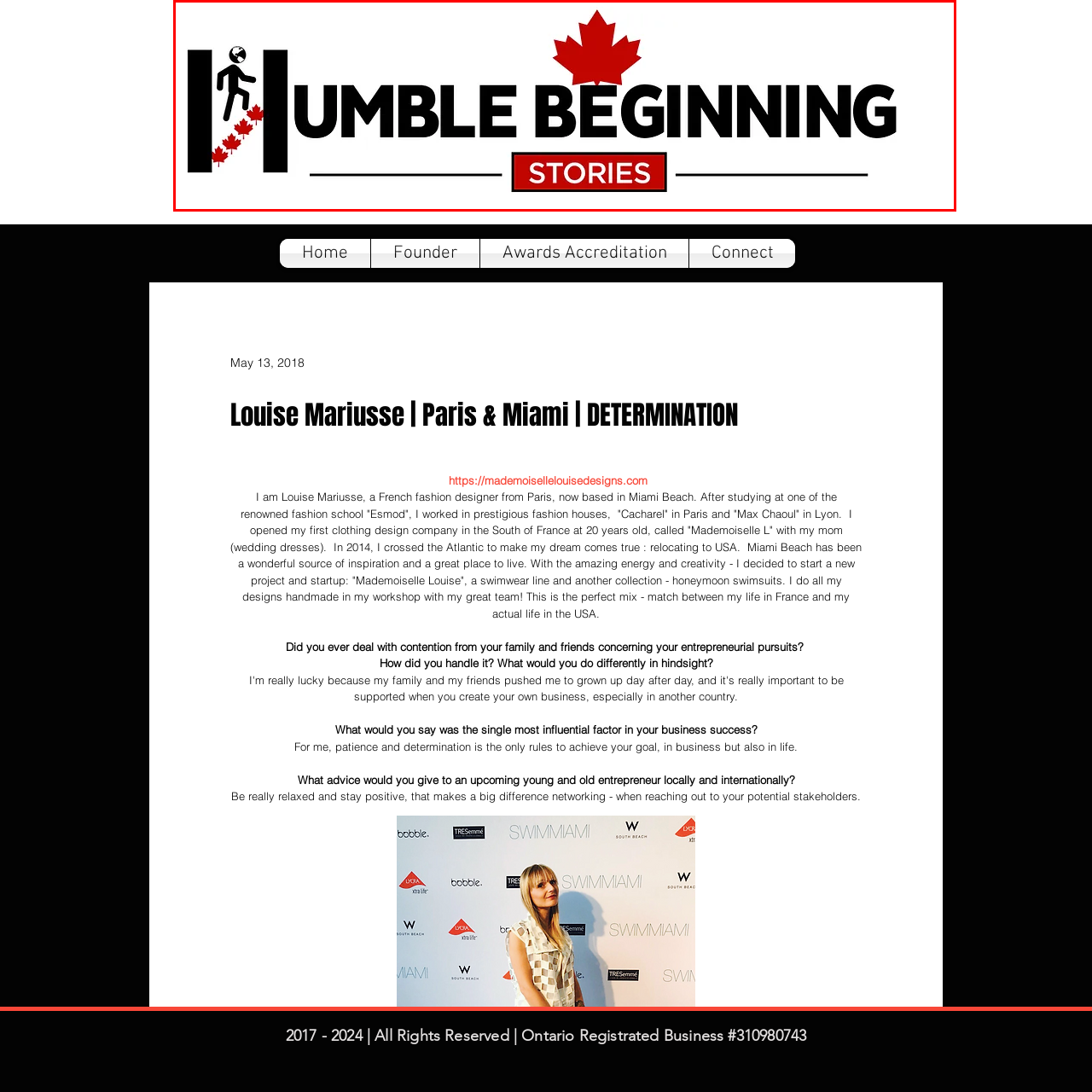What does the stylized figure in the logo represent?
Study the image within the red bounding box and deliver a detailed answer.

The caption explicitly states that the stylized figure in the logo illustrates a journey or ascent, which is a key element of the logo's design and symbolism.